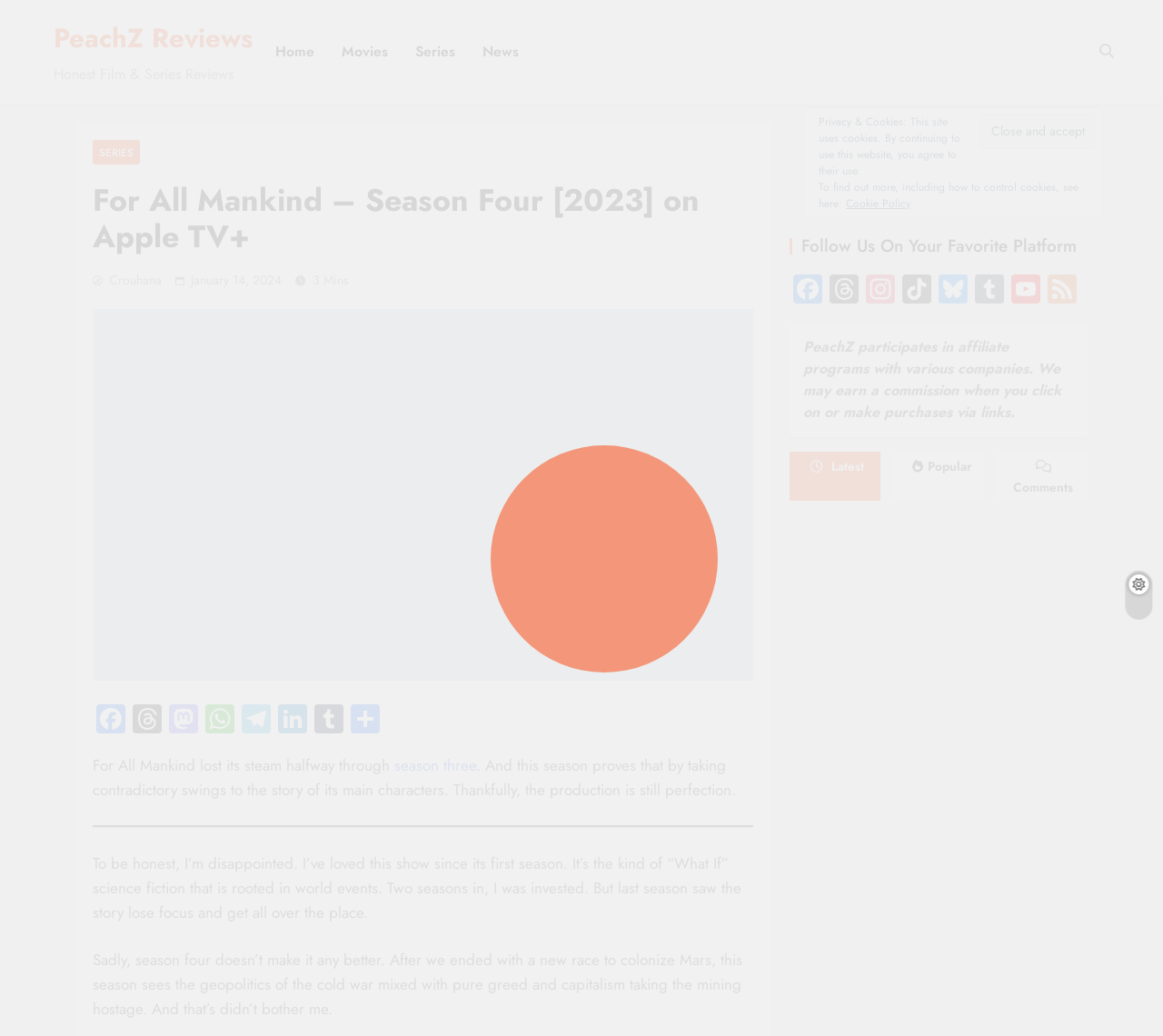Can you find and provide the main heading text of this webpage?

For All Mankind – Season Four [2023] on Apple TV+